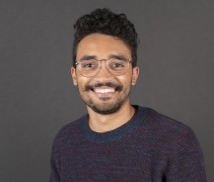What is the style of Devon's hair?
Look at the image and provide a short answer using one word or a phrase.

Curly